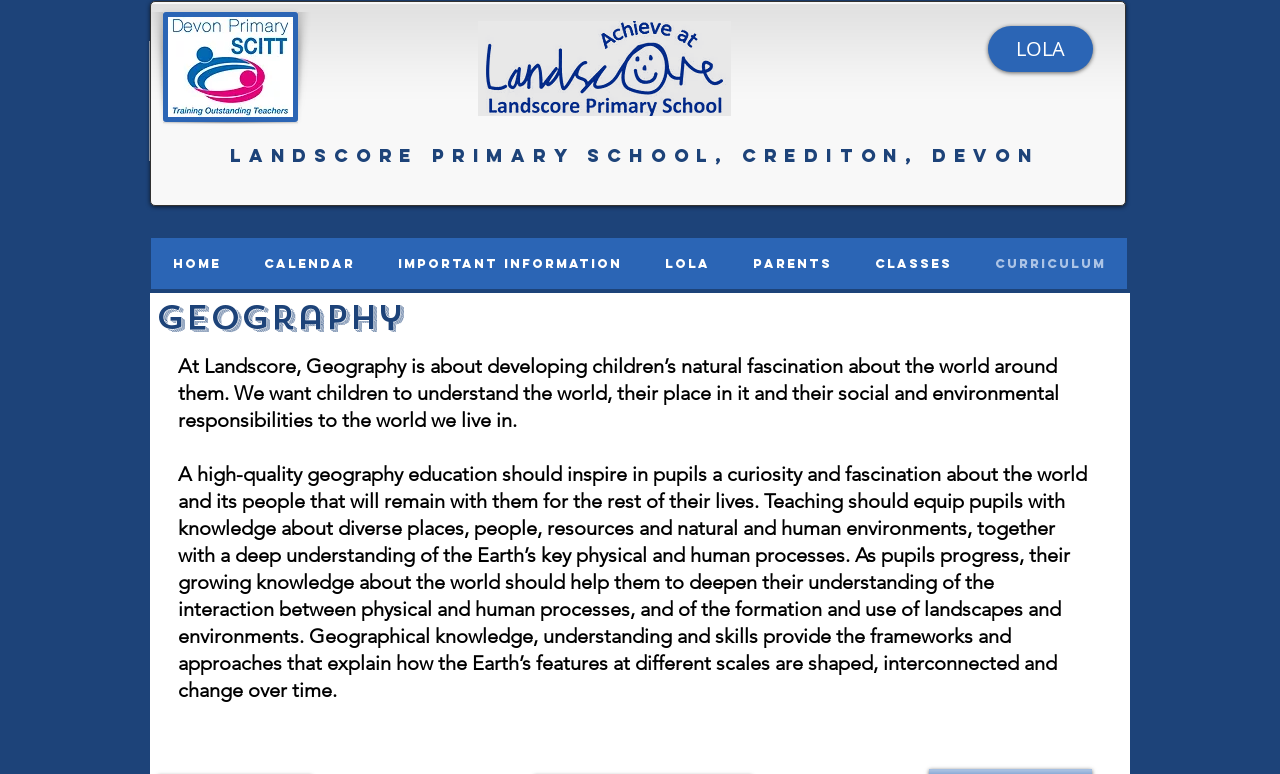Utilize the information from the image to answer the question in detail:
What is the location of the school?

I found the answer by looking at the heading element with the text 'LANDSCORE PRIMARY SCHOOL, CREDITON, DEVON' which includes the location of the school.